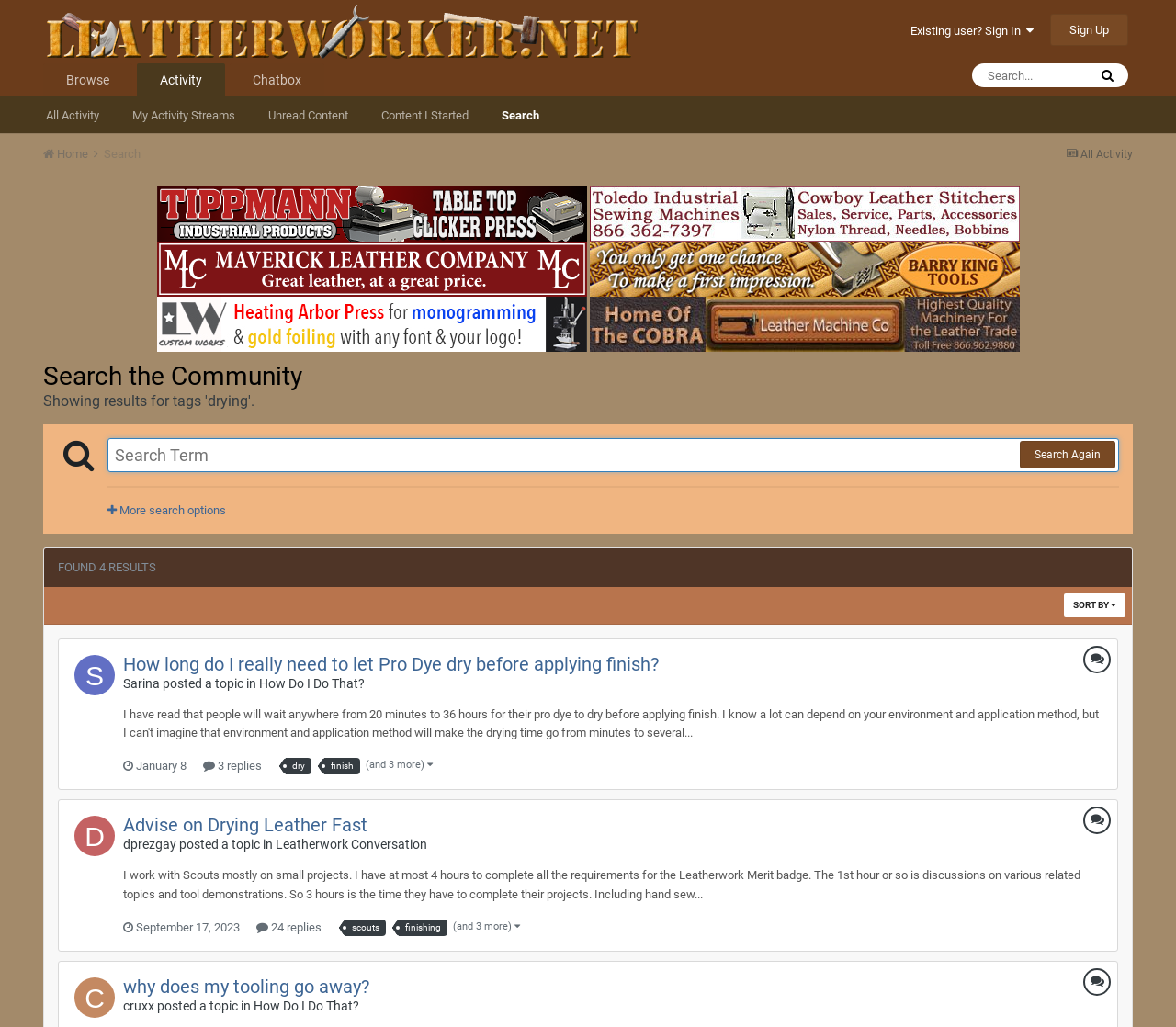How many results are shown on this page?
Based on the image, provide your answer in one word or phrase.

4 results